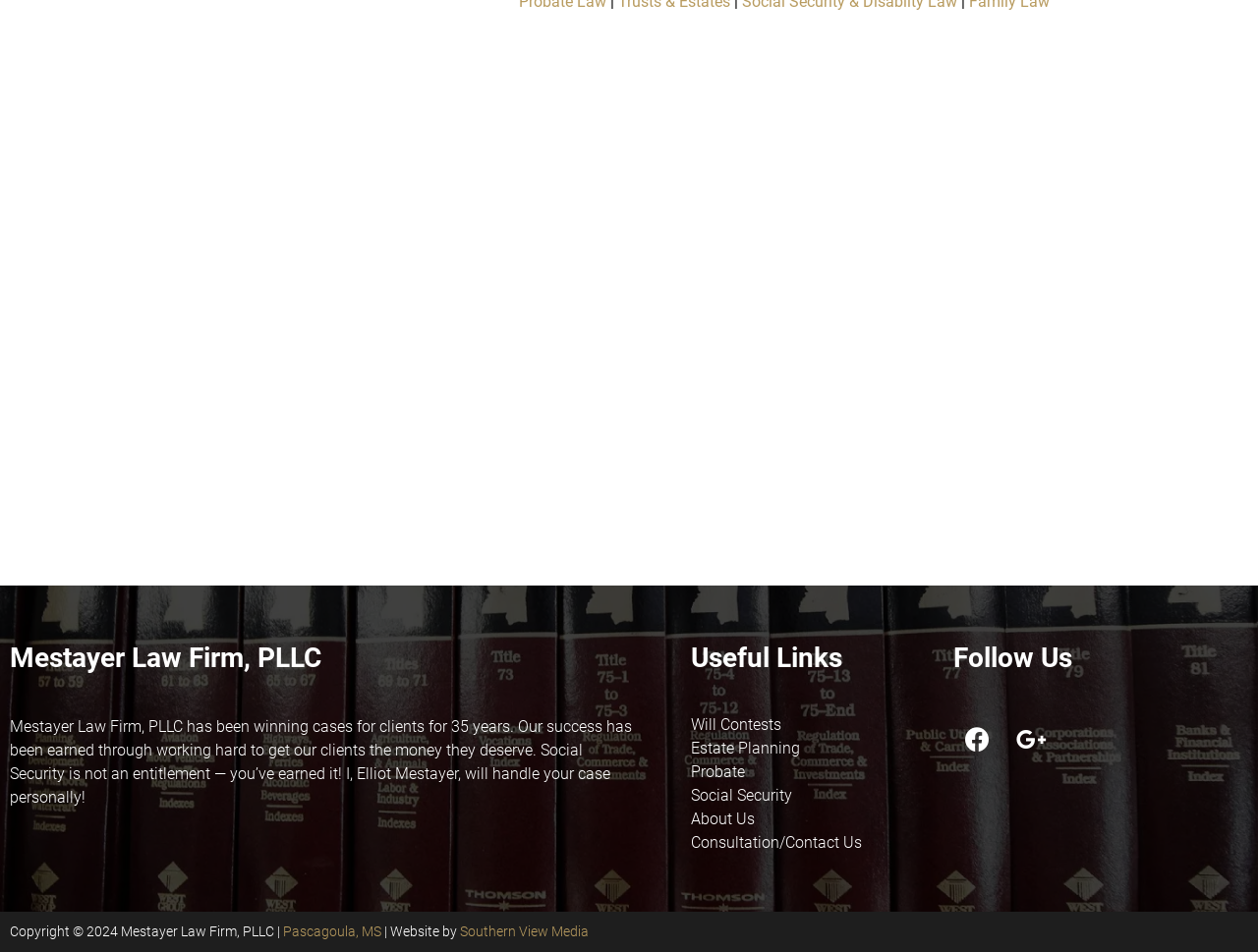Given the content of the image, can you provide a detailed answer to the question?
How many social media platforms are listed?

The social media platforms listed are Facebook and Google-plus-g, which can be found in the 'Follow Us' section at the bottom of the webpage.